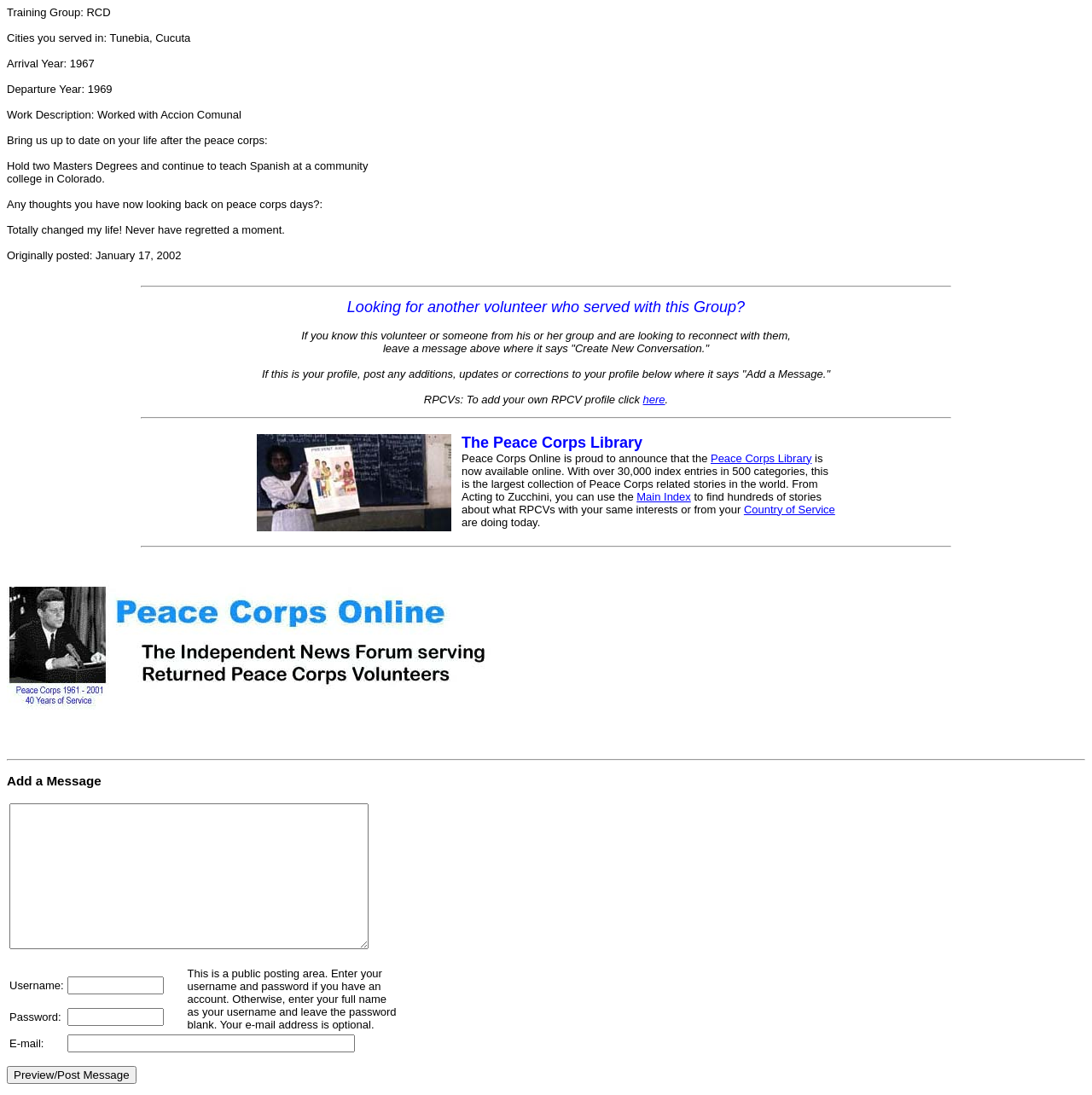Please find the bounding box for the UI element described by: "MEET A CODEFRESHER Orli Remez".

None